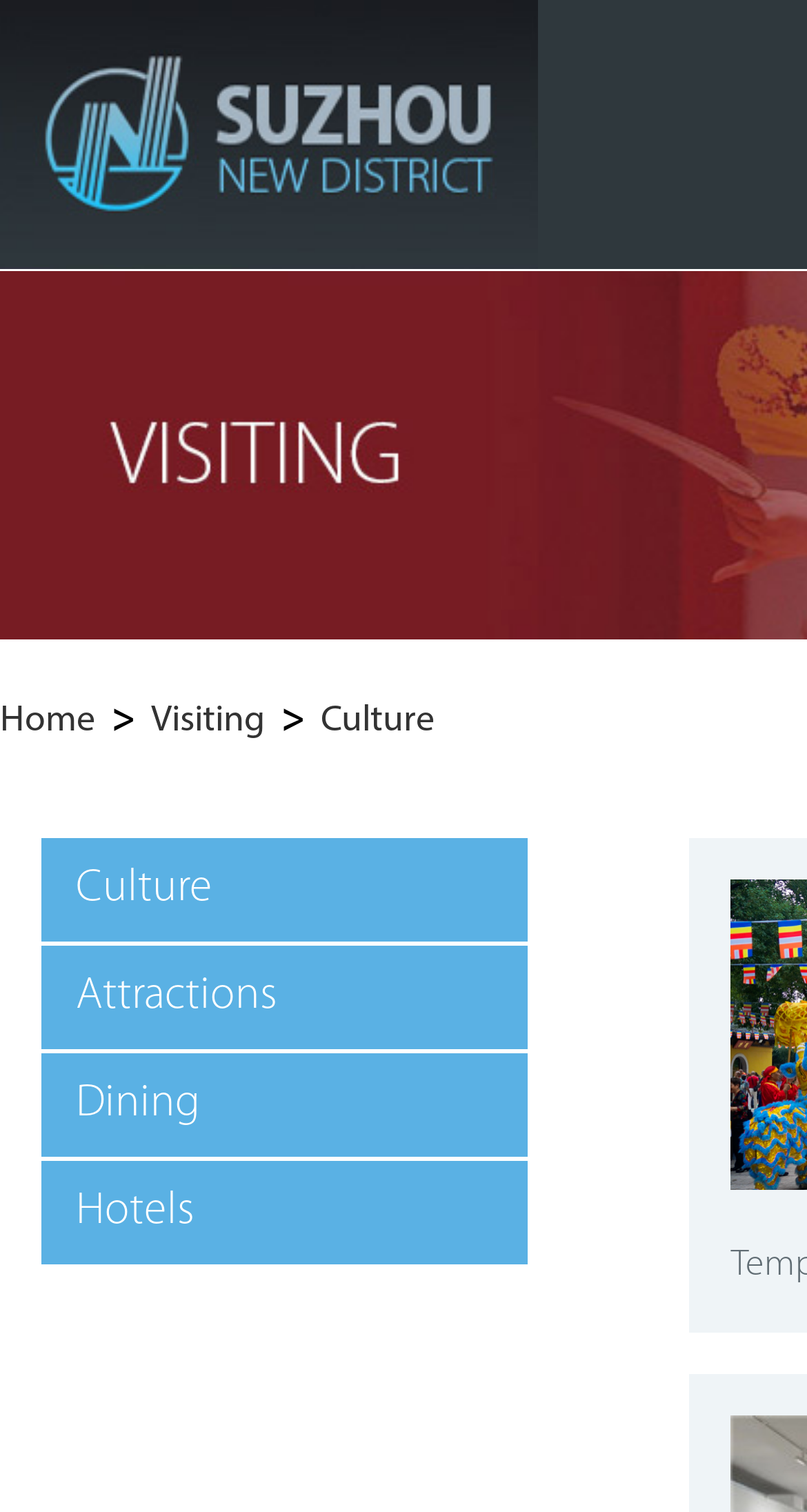Explain the webpage's layout and main content in detail.

The webpage is about Culture, with a prominent image at the top, taking up most of the width and about one-fifth of the height. Below the image, there is a navigation menu with four links: "Home", "Visiting", and two instances of "Culture", aligned horizontally and taking up about half of the width. The ">" symbol is placed between the "Home" and "Visiting" links.

Further down, there is another set of links, also aligned horizontally, with four options: "Culture", "Attractions", "Dining", and "Hotels". These links are stacked vertically, with each link taking up about one-quarter of the width and a small portion of the height. The links are positioned near the top-left corner of the page, with some space between them.